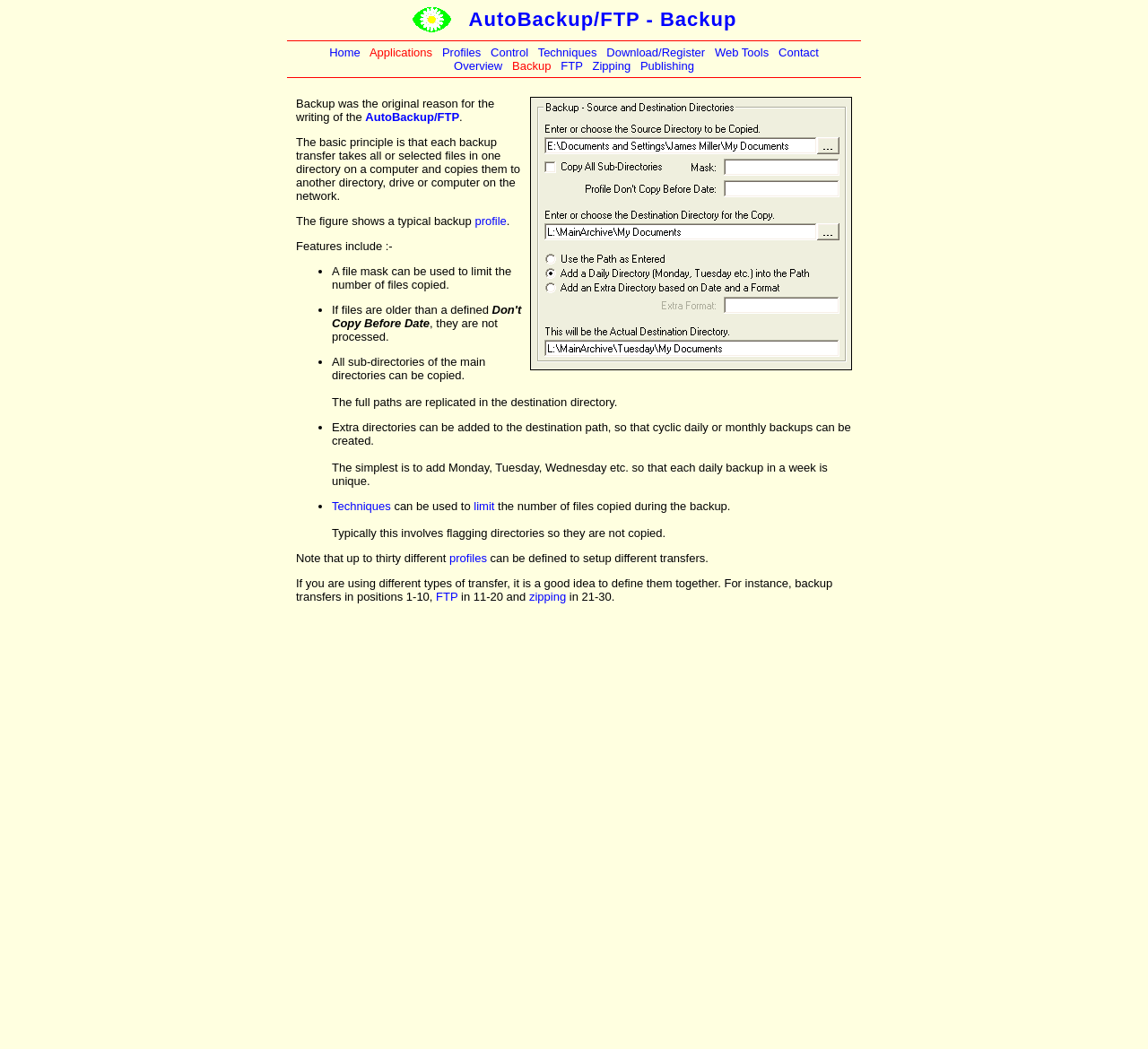Determine the bounding box coordinates of the clickable element to complete this instruction: "Click on the 'Techniques' link". Provide the coordinates in the format of four float numbers between 0 and 1, [left, top, right, bottom].

[0.468, 0.044, 0.52, 0.056]